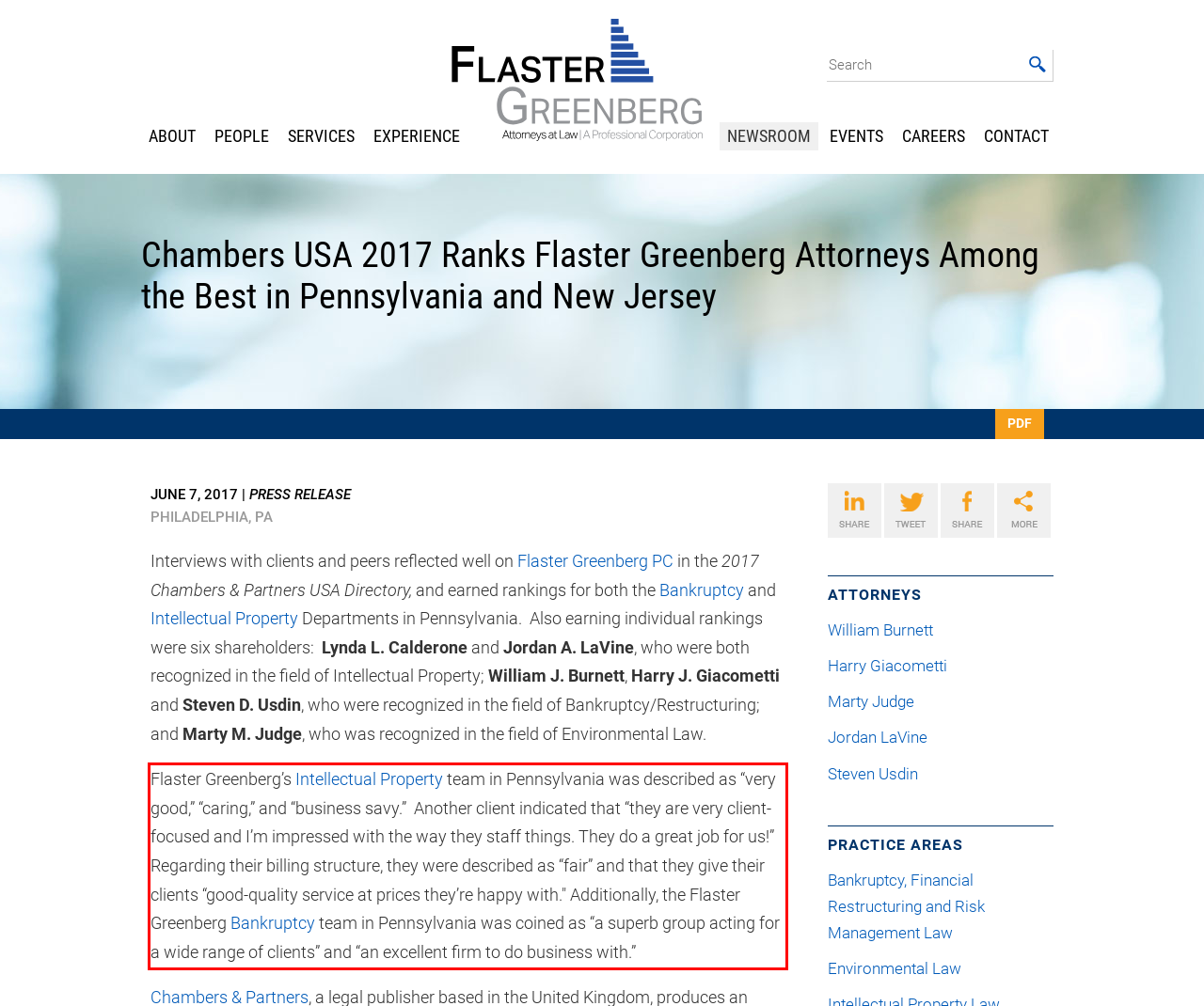Given a webpage screenshot with a red bounding box, perform OCR to read and deliver the text enclosed by the red bounding box.

Flaster Greenberg’s Intellectual Property team in Pennsylvania was described as “very good,” “caring,” and “business savy.” Another client indicated that “they are very client-focused and I’m impressed with the way they staff things. They do a great job for us!” Regarding their billing structure, they were described as “fair” and that they give their clients “good-quality service at prices they’re happy with." Additionally, the Flaster Greenberg Bankruptcy team in Pennsylvania was coined as “a superb group acting for a wide range of clients” and “an excellent firm to do business with.”